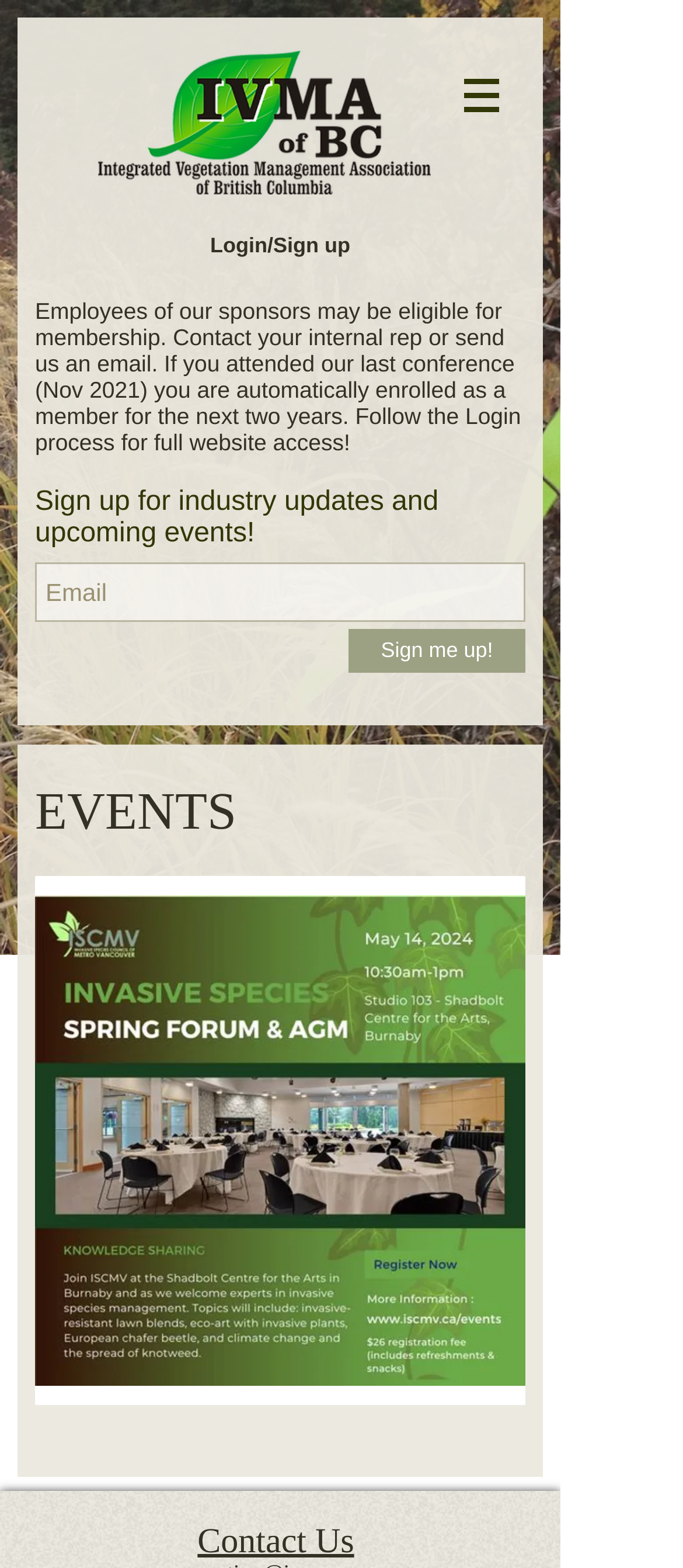What is the topic of the image 'ISCMV AGM 2024.JPG'?
Refer to the image and give a detailed answer to the query.

The image 'ISCMV AGM 2024.JPG' is a link, and its filename suggests that it is related to an Annual General Meeting (AGM) in 2024. The context of the webpage, which appears to be about events, further supports this conclusion.